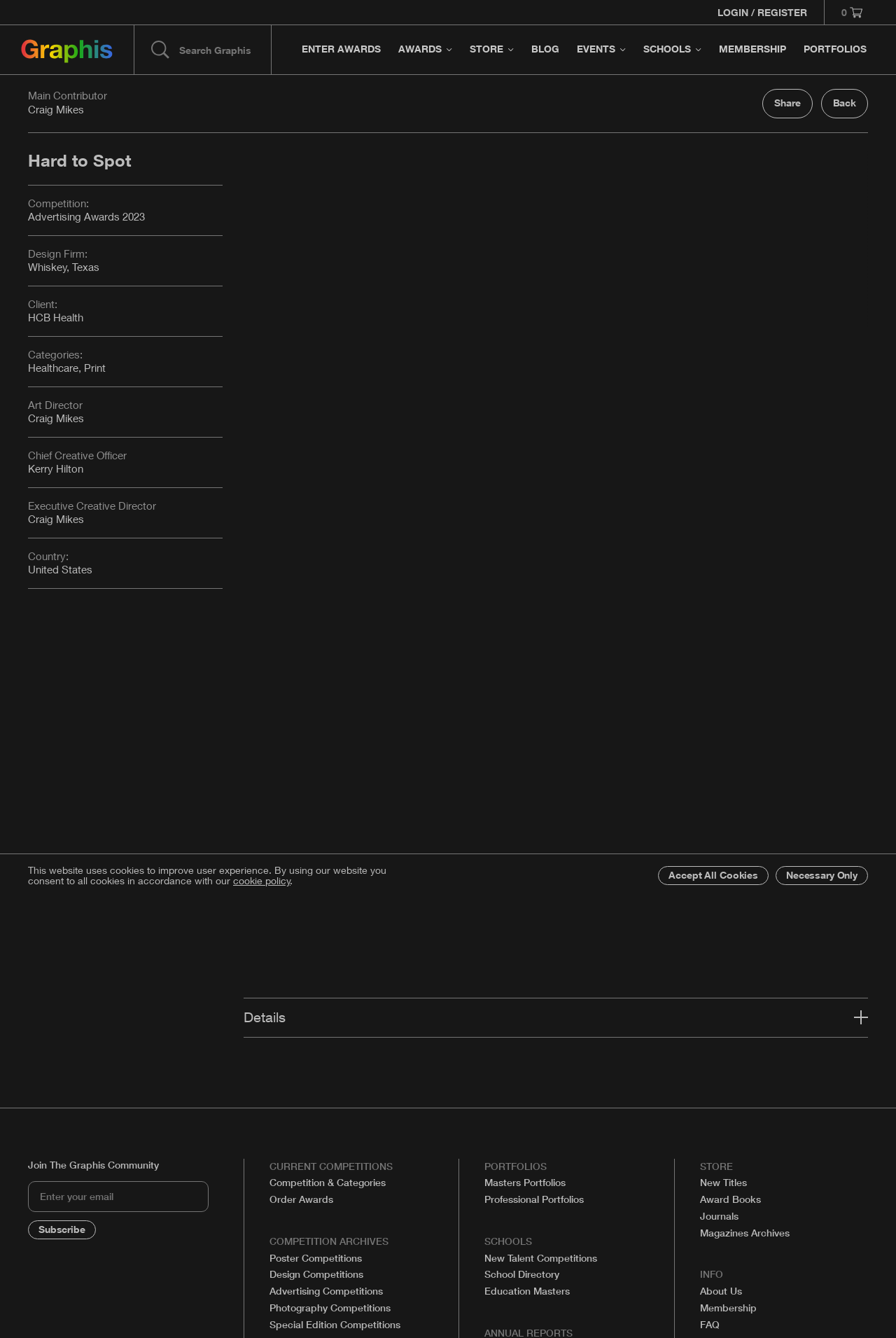Who is the Art Director?
Can you give a detailed and elaborate answer to the question?

I found the answer by looking at the section that lists the credits for the portfolio, where it says 'Art Director: Craig Mikes'.